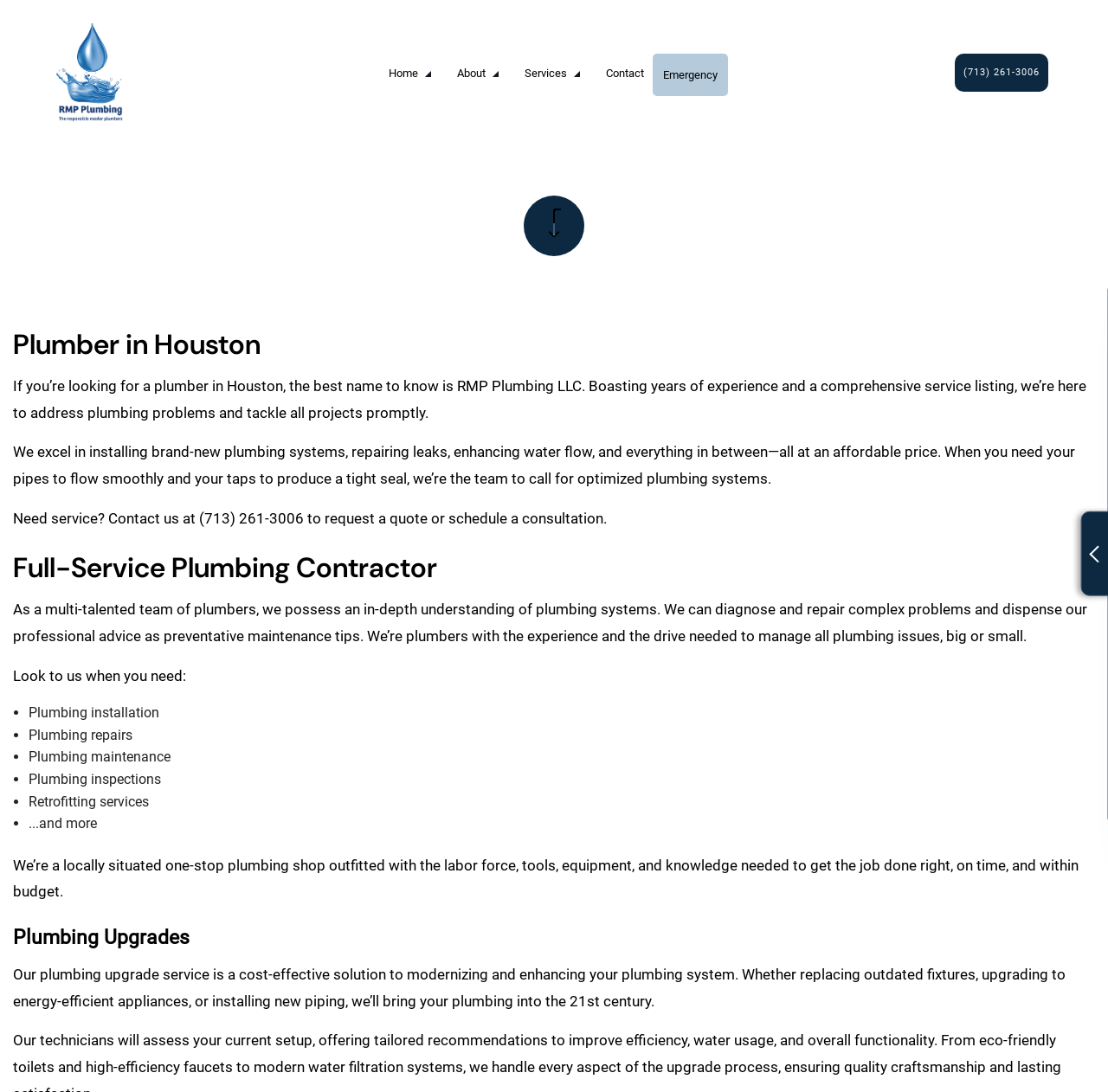What is the company's claim about their plumbing systems?
From the screenshot, provide a brief answer in one word or phrase.

Optimized plumbing systems